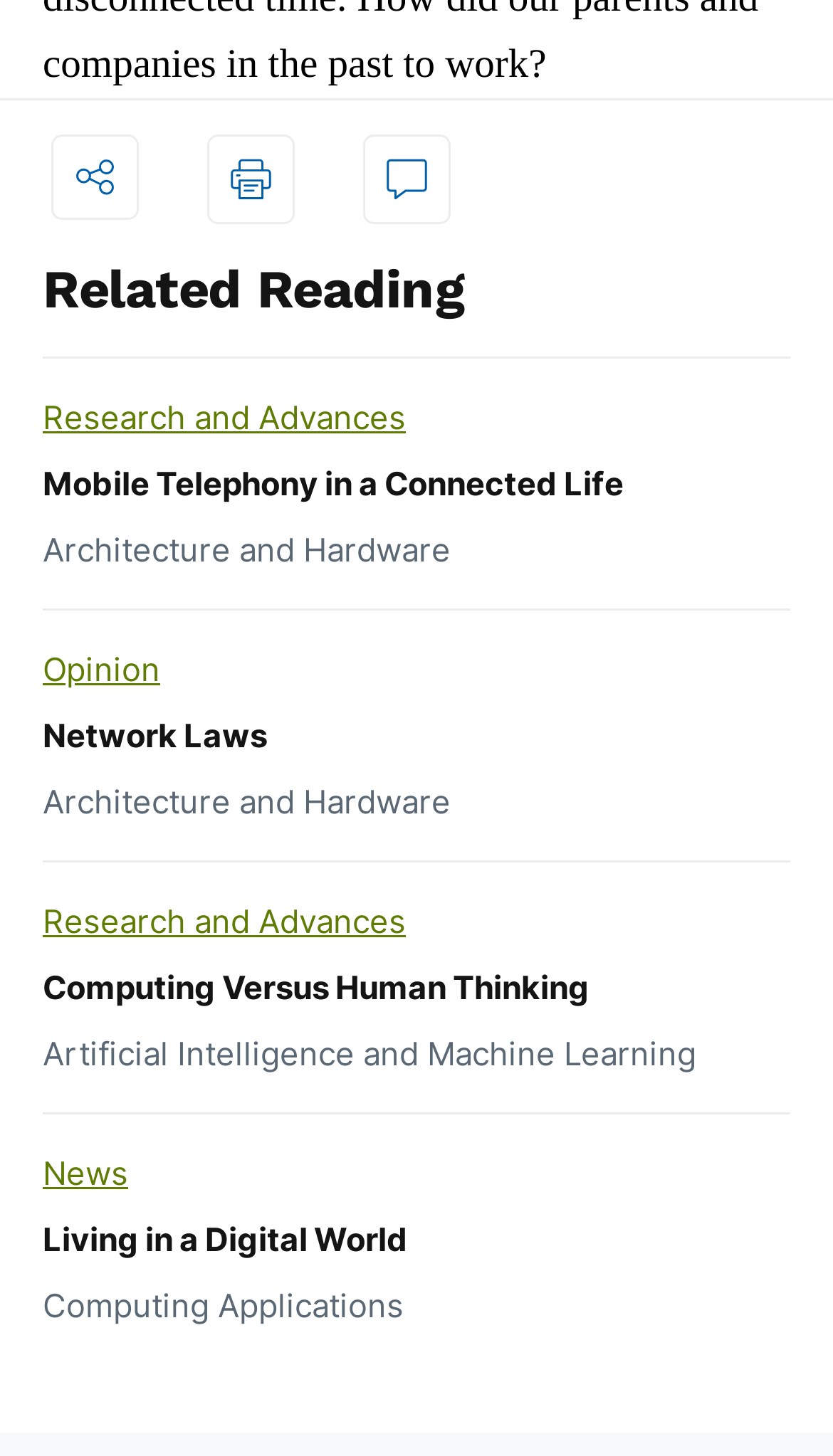Determine the bounding box coordinates for the element that should be clicked to follow this instruction: "click on the share link". The coordinates should be given as four float numbers between 0 and 1, in the format [left, top, right, bottom].

[0.062, 0.093, 0.167, 0.151]